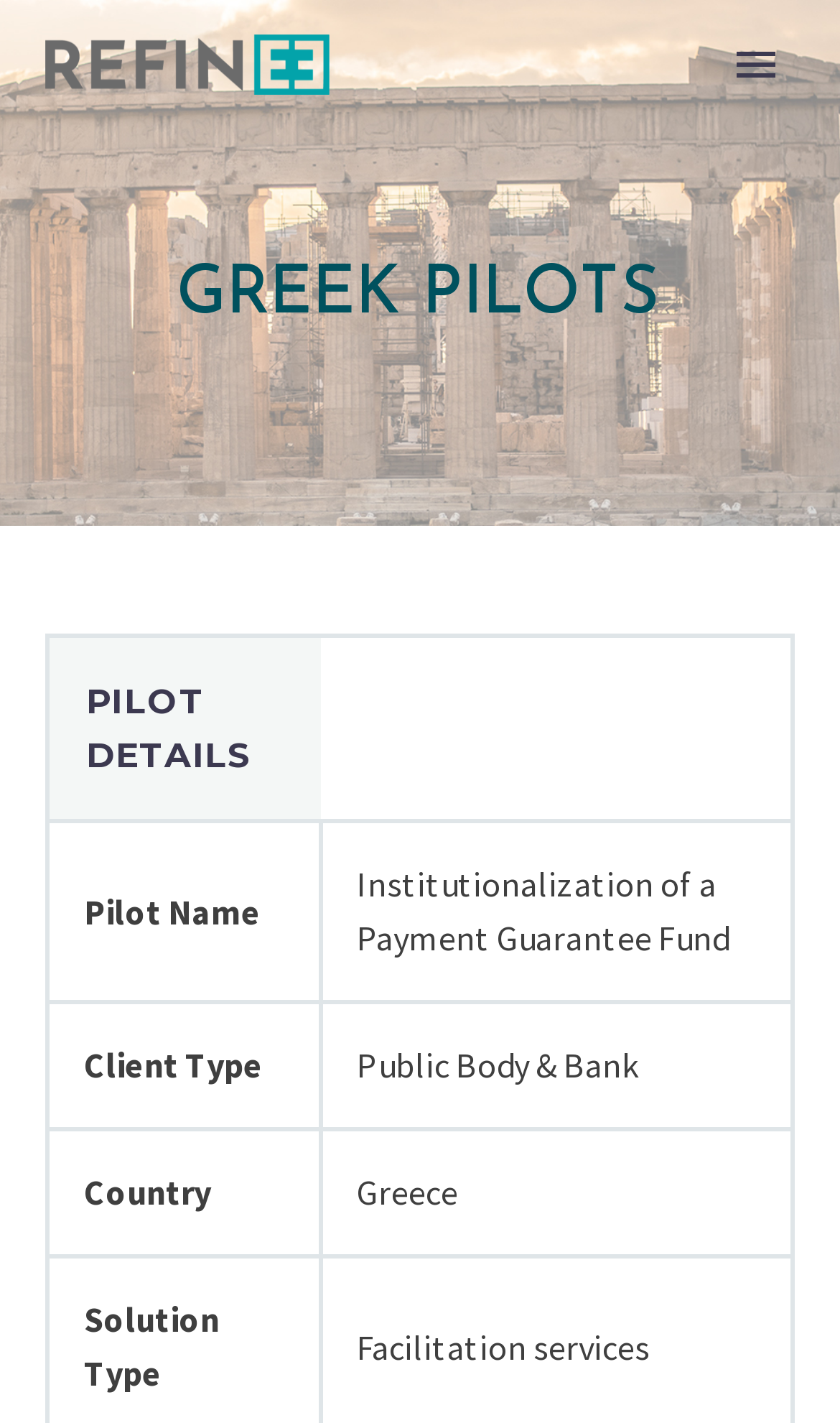How many links are in the primary menu? Based on the screenshot, please respond with a single word or phrase.

5